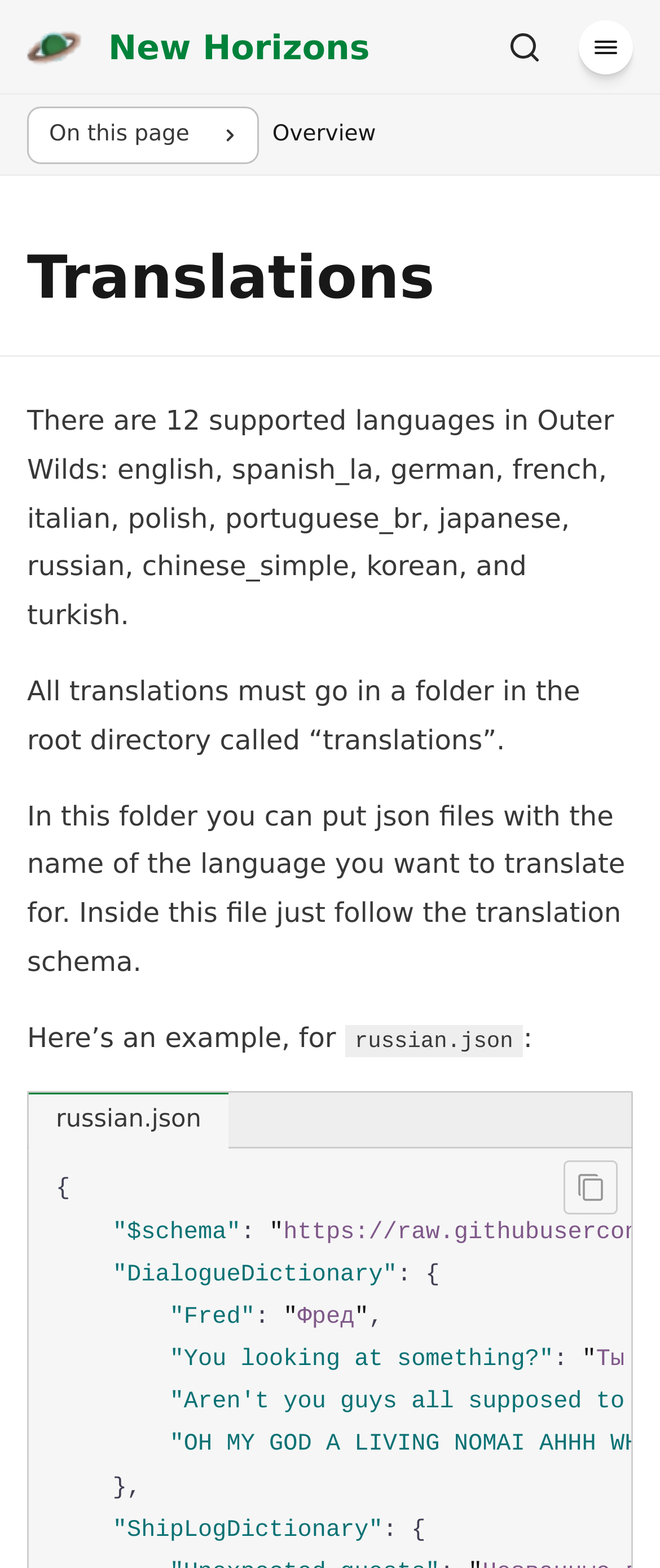Describe in detail what you see on the webpage.

This webpage is a guide to creating translations in New Horizons. At the top left, there is a link to skip to the content, and next to it, the New Horizons logo is displayed. On the top right, there are three buttons: a search button with a magnifying glass icon, a menu button, and a navigation button labeled "On this page Overview". 

Below the top section, there is a heading that reads "Translations". The main content of the page is divided into several paragraphs of text, which provide instructions on how to create translations. The text explains that there are 12 supported languages in Outer Wilds and provides details on how to structure the translation files. 

There is an example provided, which shows the format of a russian.json file. The example is displayed in a block of code, with a caption above it. Below the example, there is a button to copy the code to the clipboard.